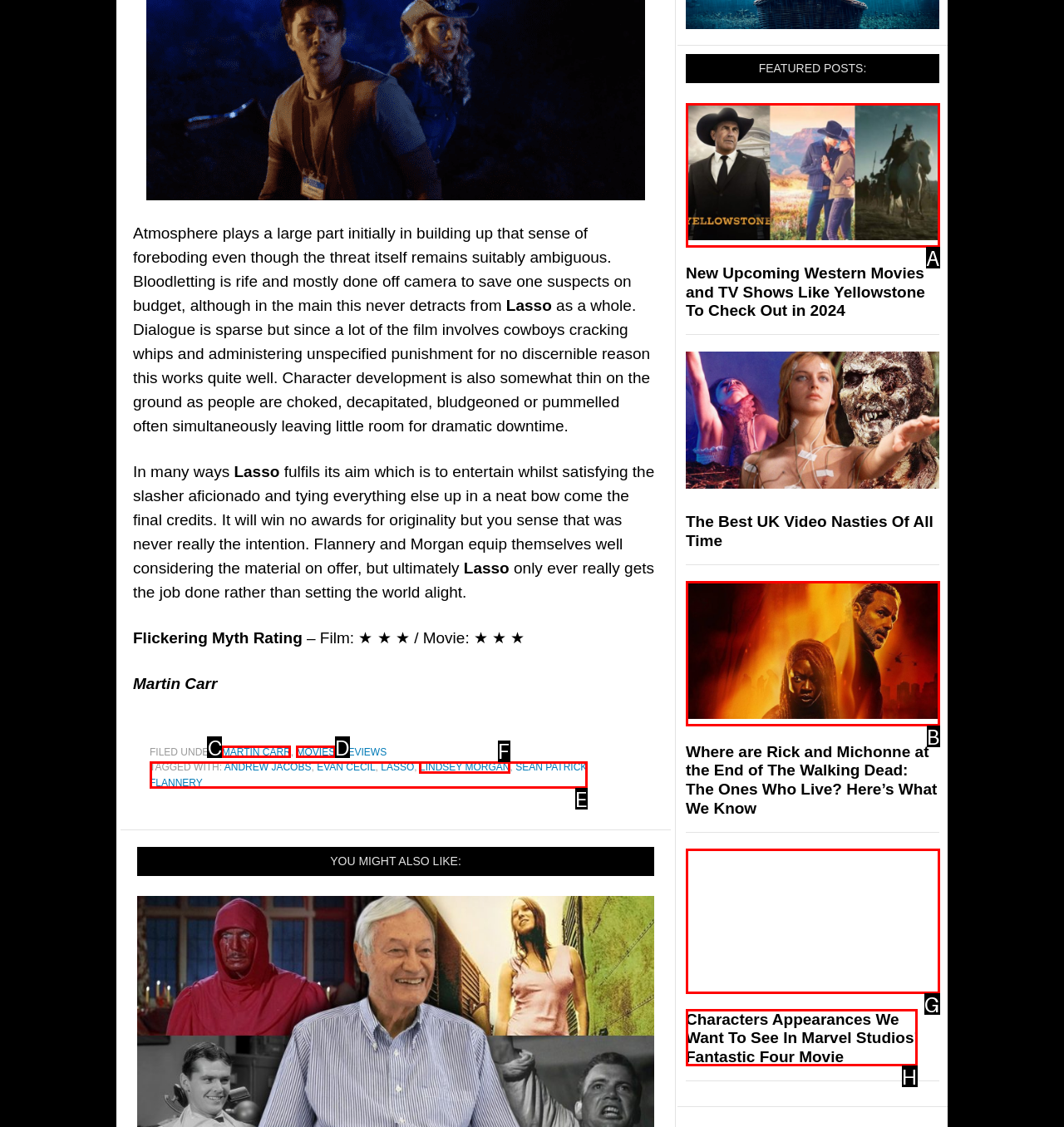Which choice should you pick to execute the task: Click on the link to read the article about Characters Appearances We Want To See In Marvel Studios’ Fantastic Four Movie
Respond with the letter associated with the correct option only.

H